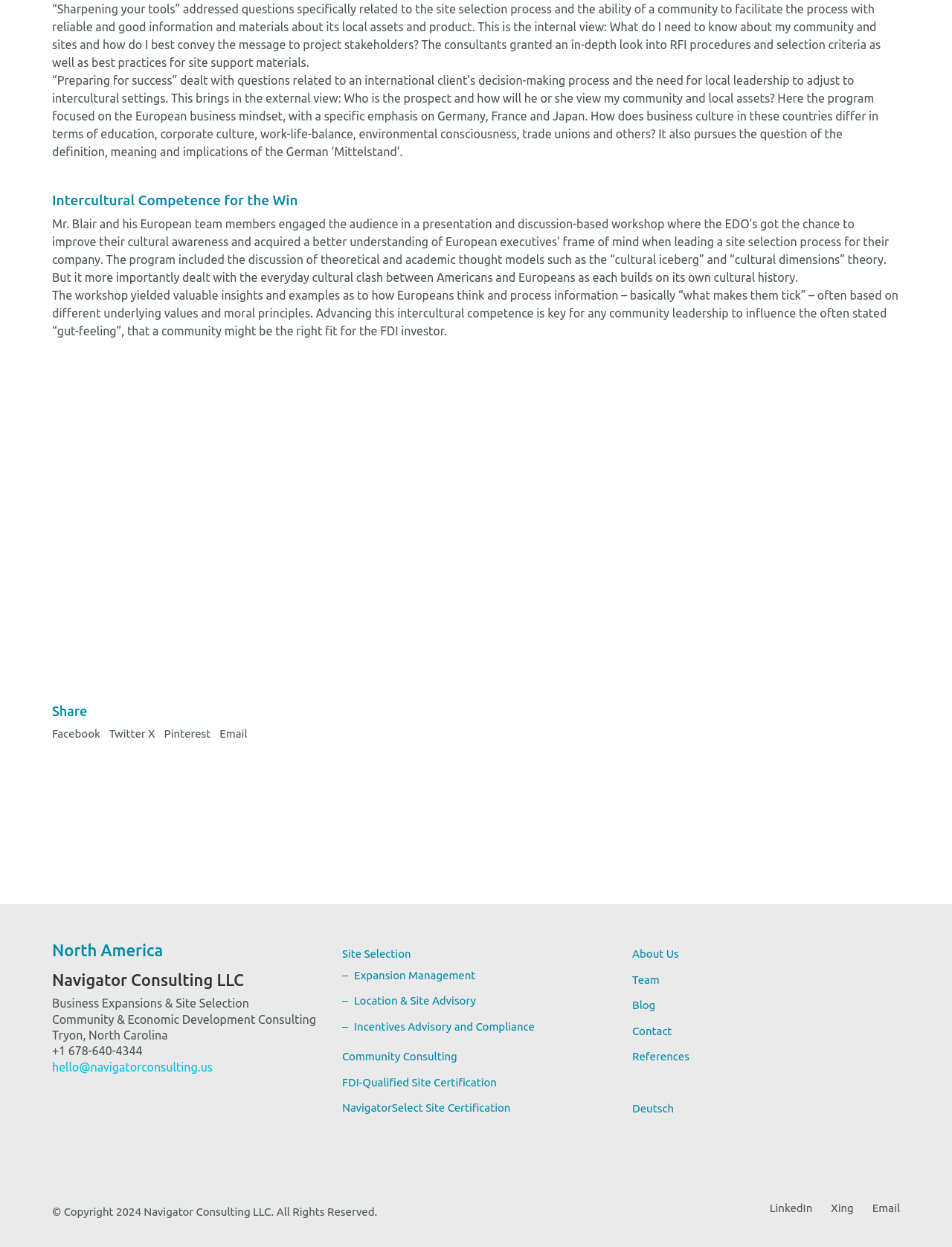Identify the bounding box coordinates of the part that should be clicked to carry out this instruction: "Read the blog".

[0.664, 0.8, 0.688, 0.813]